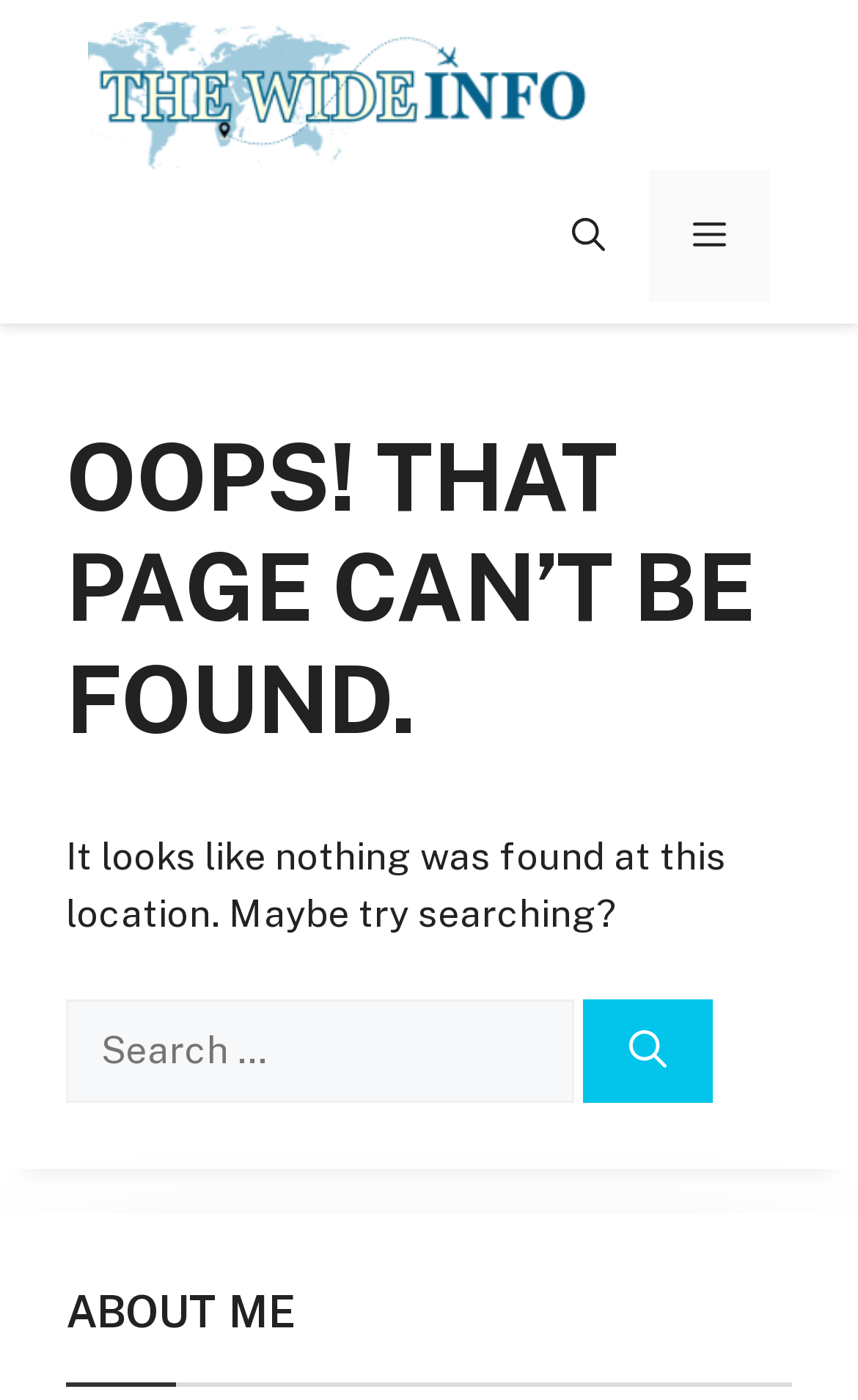Describe all the significant parts and information present on the webpage.

The webpage is a "Page Not Found" error page from The WiDE INFO. At the top, there is a banner that spans the entire width of the page, containing a link to The WiDE INFO, accompanied by an image of the same name. To the right of the link, there is a navigation section with two buttons: "Open search" and "MENU", which is currently not expanded.

Below the banner, the main content area takes up most of the page's width. It starts with a header section that contains a prominent heading "OOPS! THAT PAGE CAN’T BE FOUND." in a large font size. 

Underneath the header, there is a paragraph of text that explains the error, stating "It looks like nothing was found at this location. Maybe try searching?". 

Further down, there is a search section that allows users to search for content. It consists of a label "Search for:", a search box, and a "Search" button to the right of the search box. 

At the very bottom of the page, there is a heading "ABOUT ME", which seems to be a separate section from the rest of the error page content.